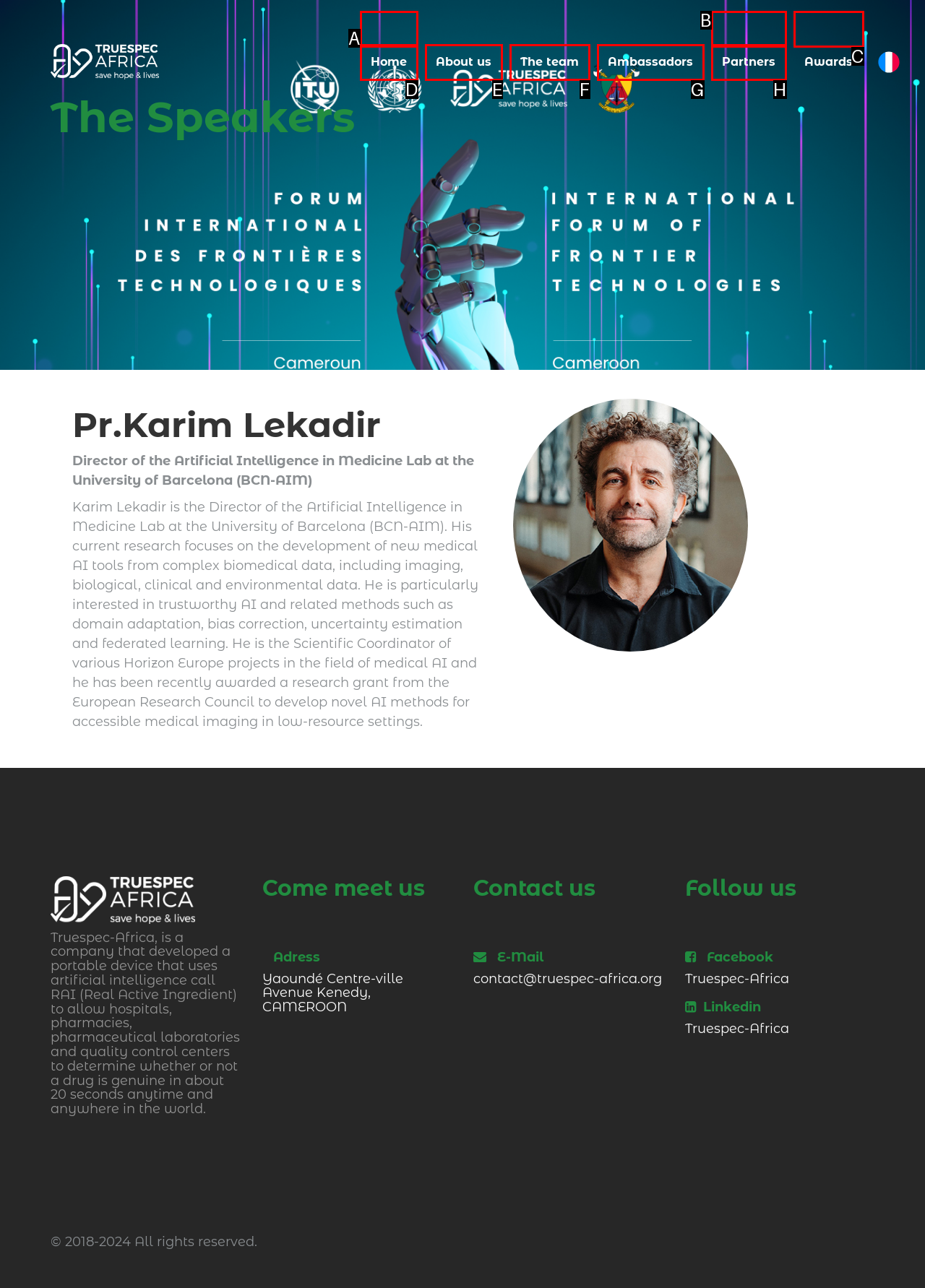Match the description to the correct option: About us
Provide the letter of the matching option directly.

E